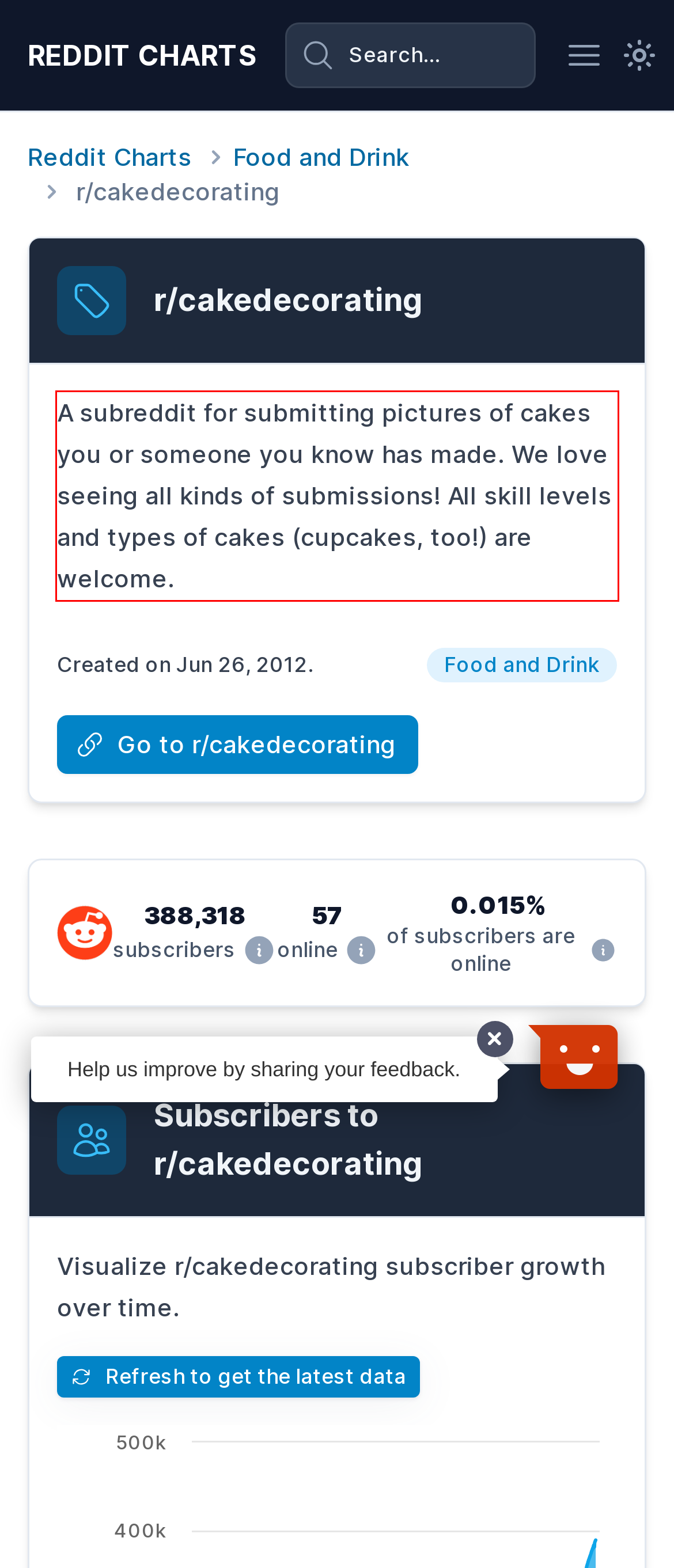Please look at the webpage screenshot and extract the text enclosed by the red bounding box.

A subreddit for submitting pictures of cakes you or someone you know has made. We love seeing all kinds of submissions! All skill levels and types of cakes (cupcakes, too!) are welcome.